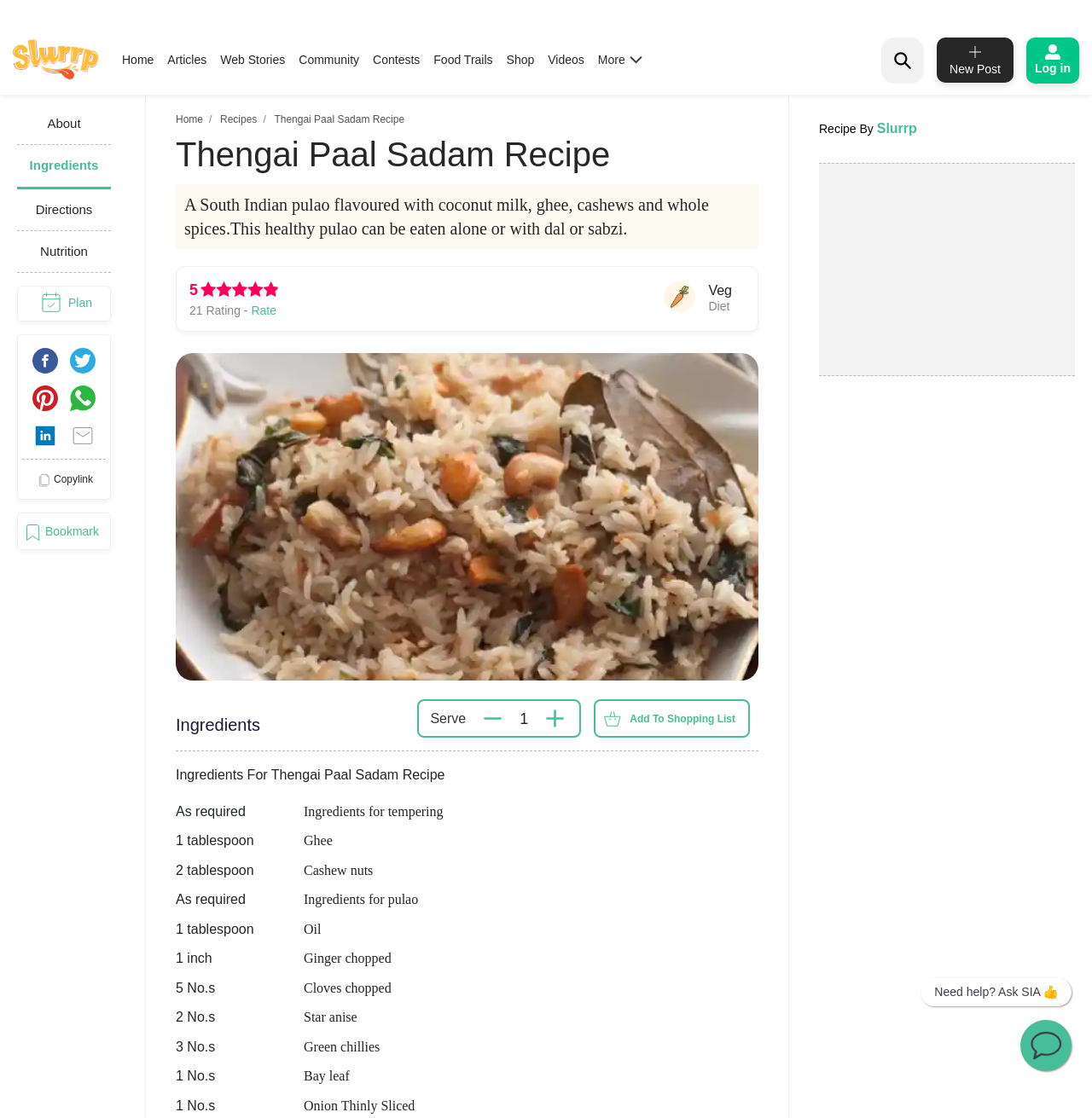Provide the bounding box coordinates of the section that needs to be clicked to accomplish the following instruction: "Click on the 'Log in' button."

[0.94, 0.033, 0.988, 0.074]